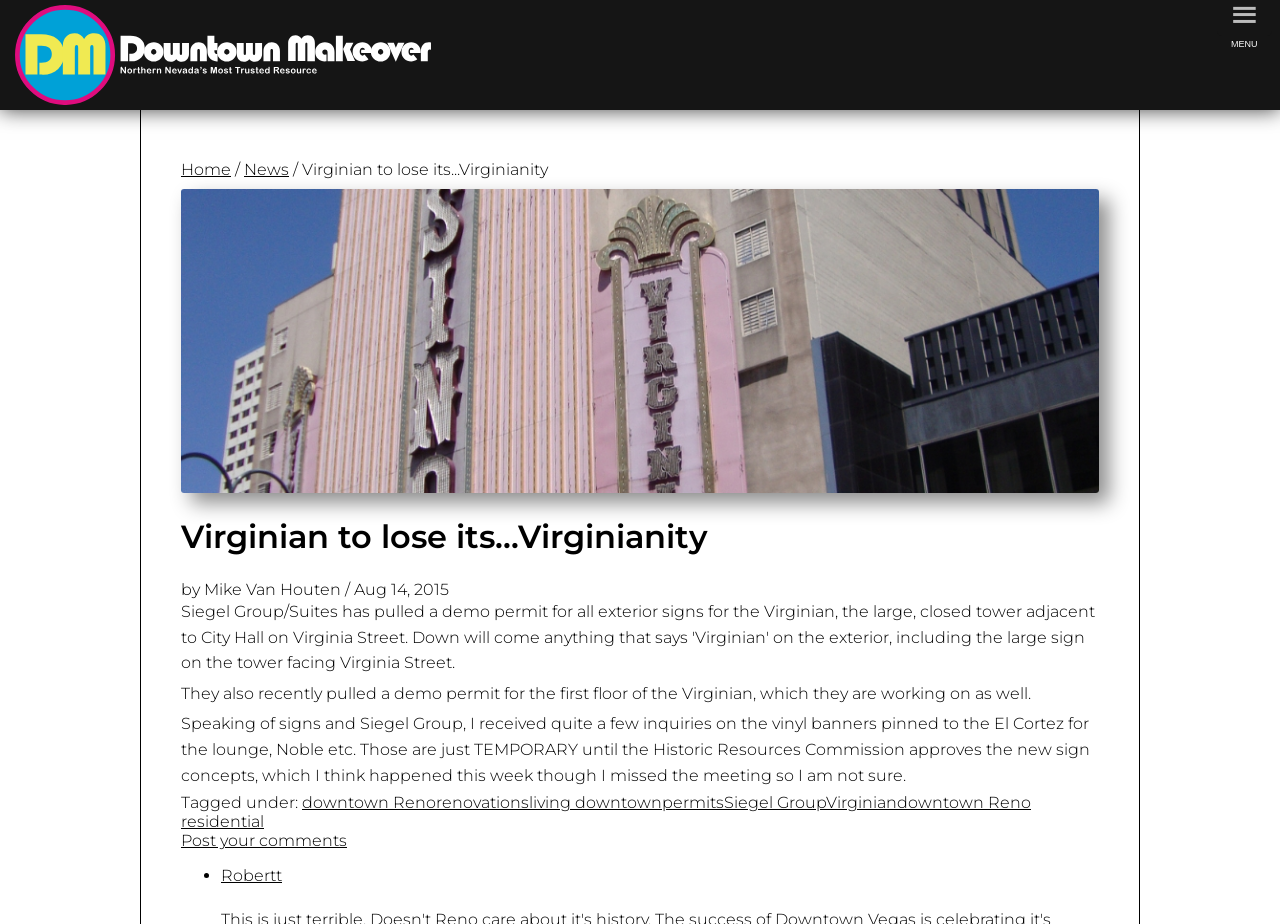Please identify the bounding box coordinates of the clickable area that will fulfill the following instruction: "Click the logo". The coordinates should be in the format of four float numbers between 0 and 1, i.e., [left, top, right, bottom].

[0.008, 0.098, 0.34, 0.119]